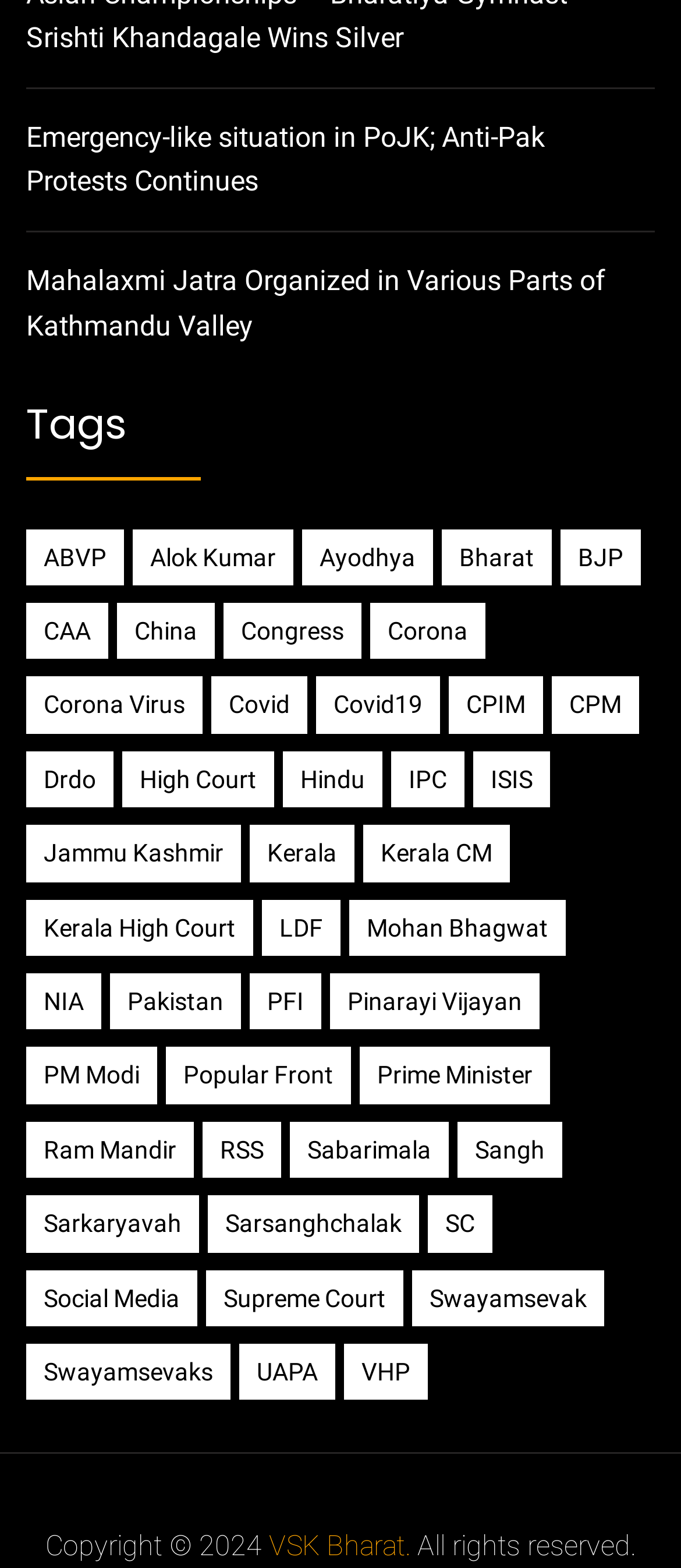Using the description: "corona", determine the UI element's bounding box coordinates. Ensure the coordinates are in the format of four float numbers between 0 and 1, i.e., [left, top, right, bottom].

[0.544, 0.384, 0.713, 0.421]